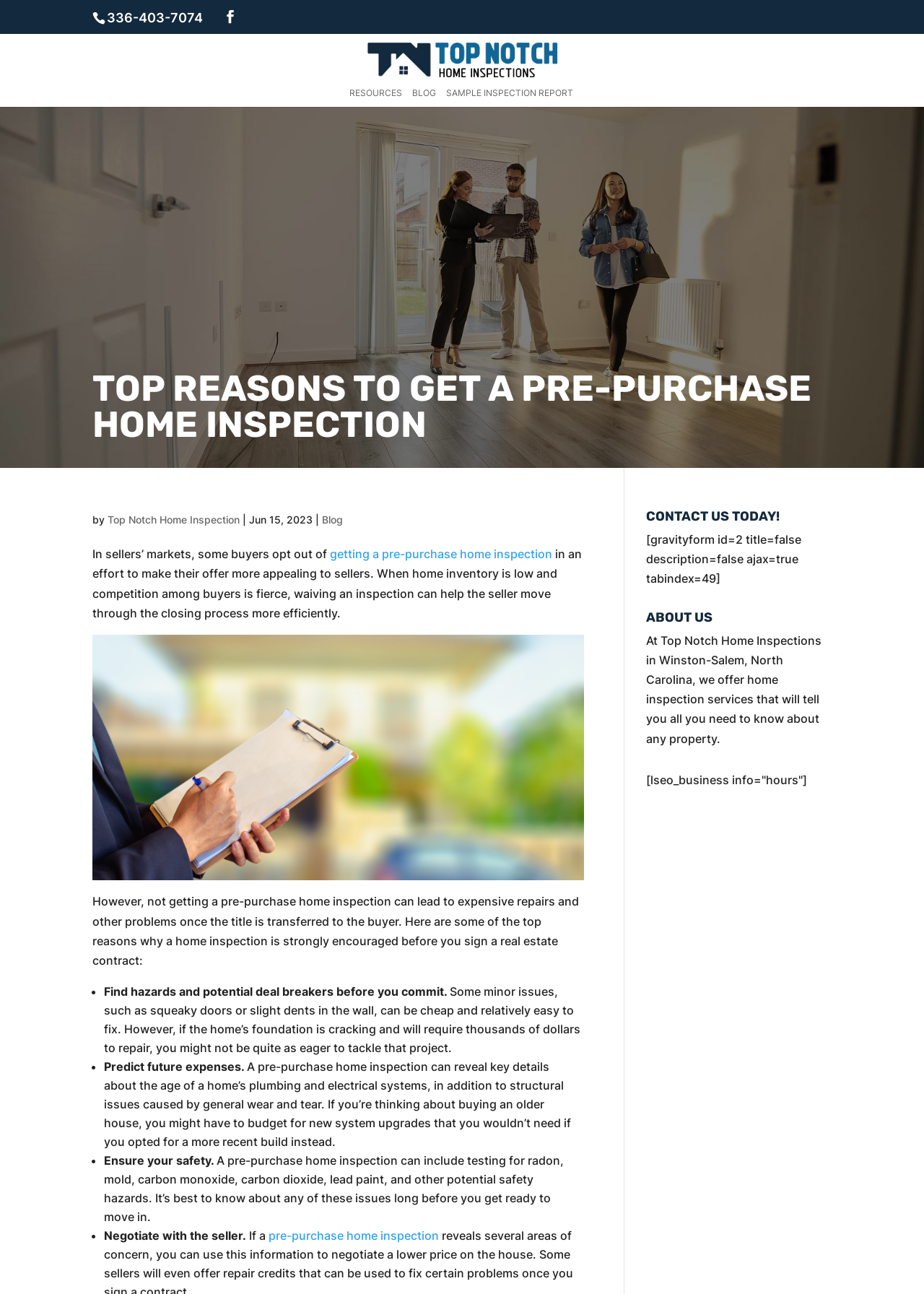Determine the main headline from the webpage and extract its text.

TOP REASONS TO GET A PRE-PURCHASE HOME INSPECTION